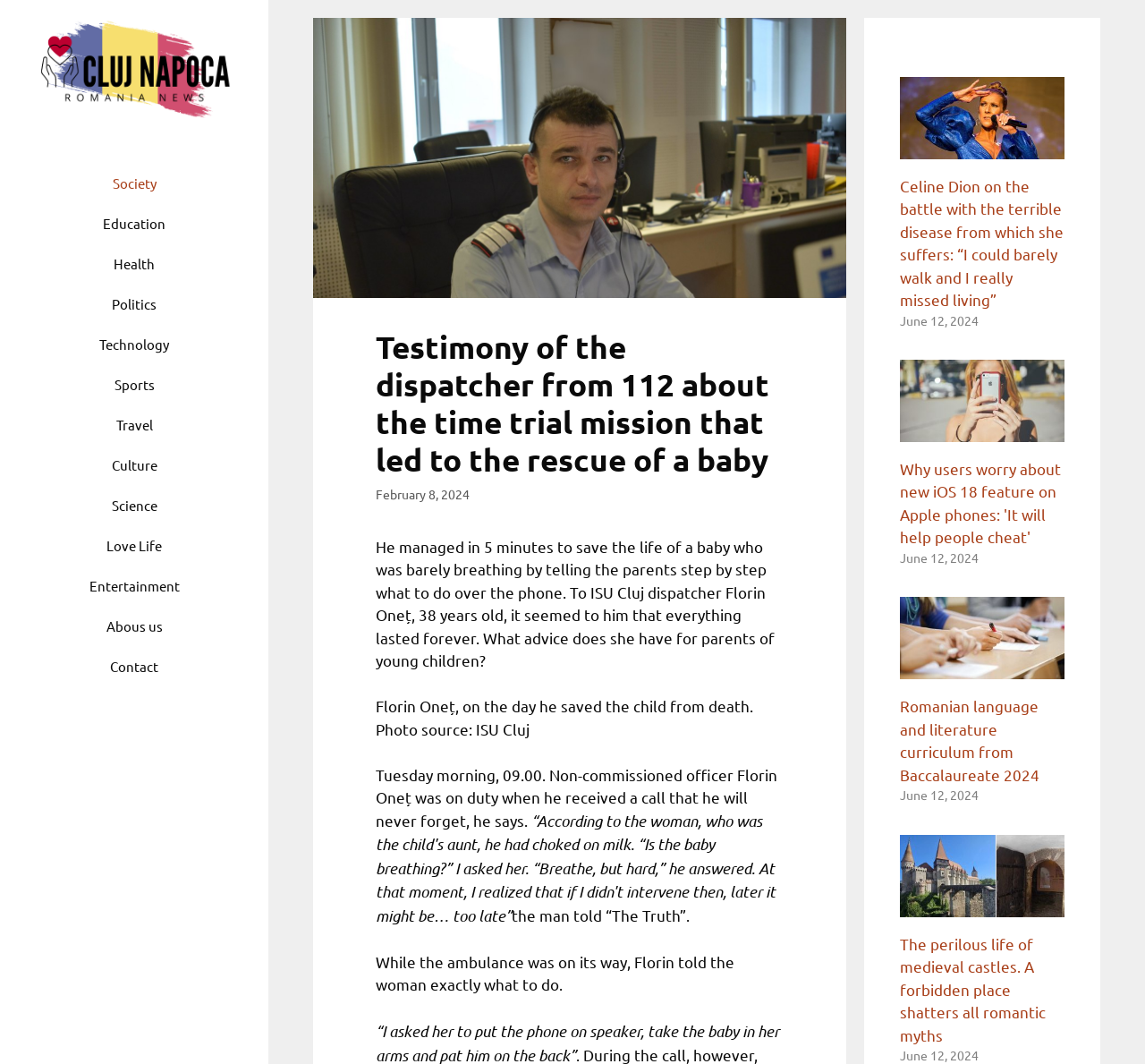Can you find the bounding box coordinates for the element to click on to achieve the instruction: "Enter email address"?

None